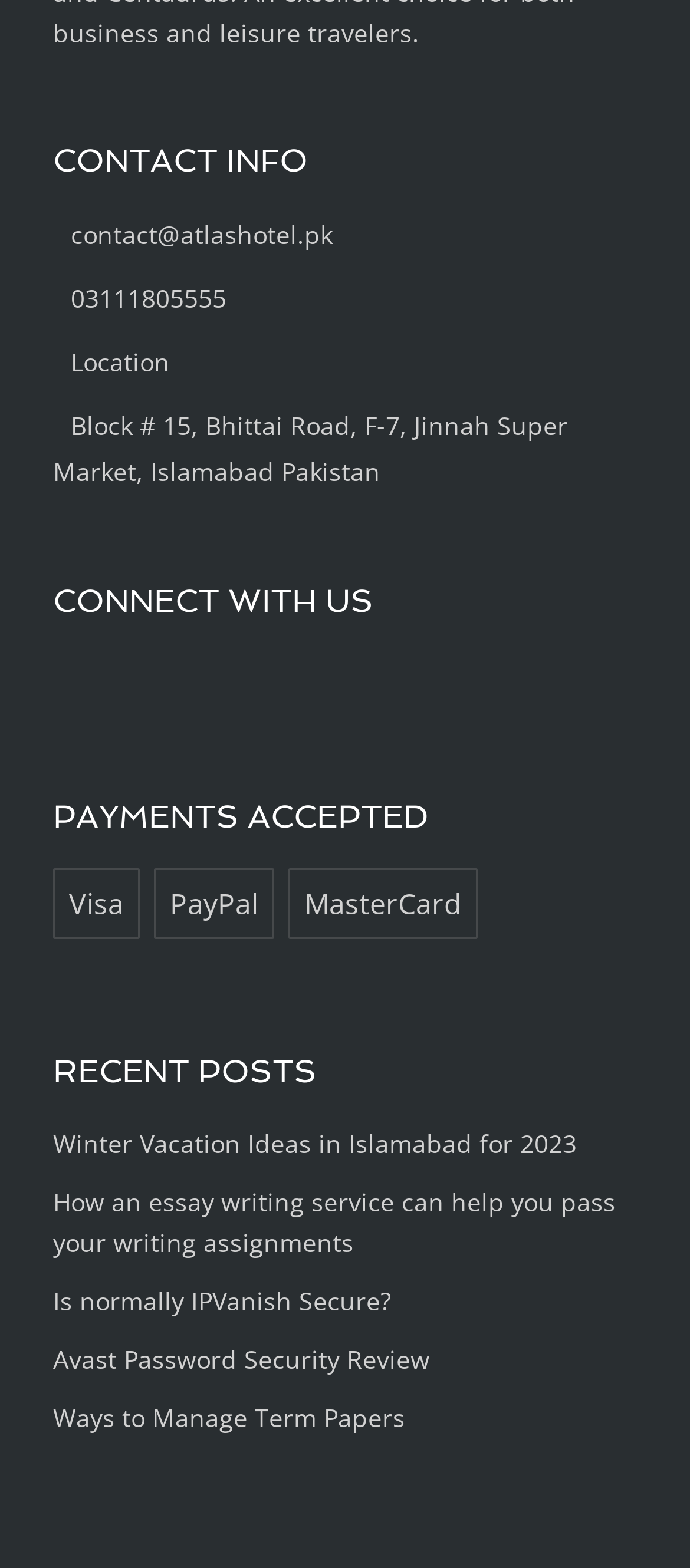Using details from the image, please answer the following question comprehensively:
What is the location of Atlas Hotel?

I looked at the 'CONTACT INFO' section, where I found a link with the text 'Location' followed by the address 'Block # 15, Bhittai Road, F-7, Jinnah Super Market, Islamabad Pakistan', which I assume is the location of Atlas Hotel.